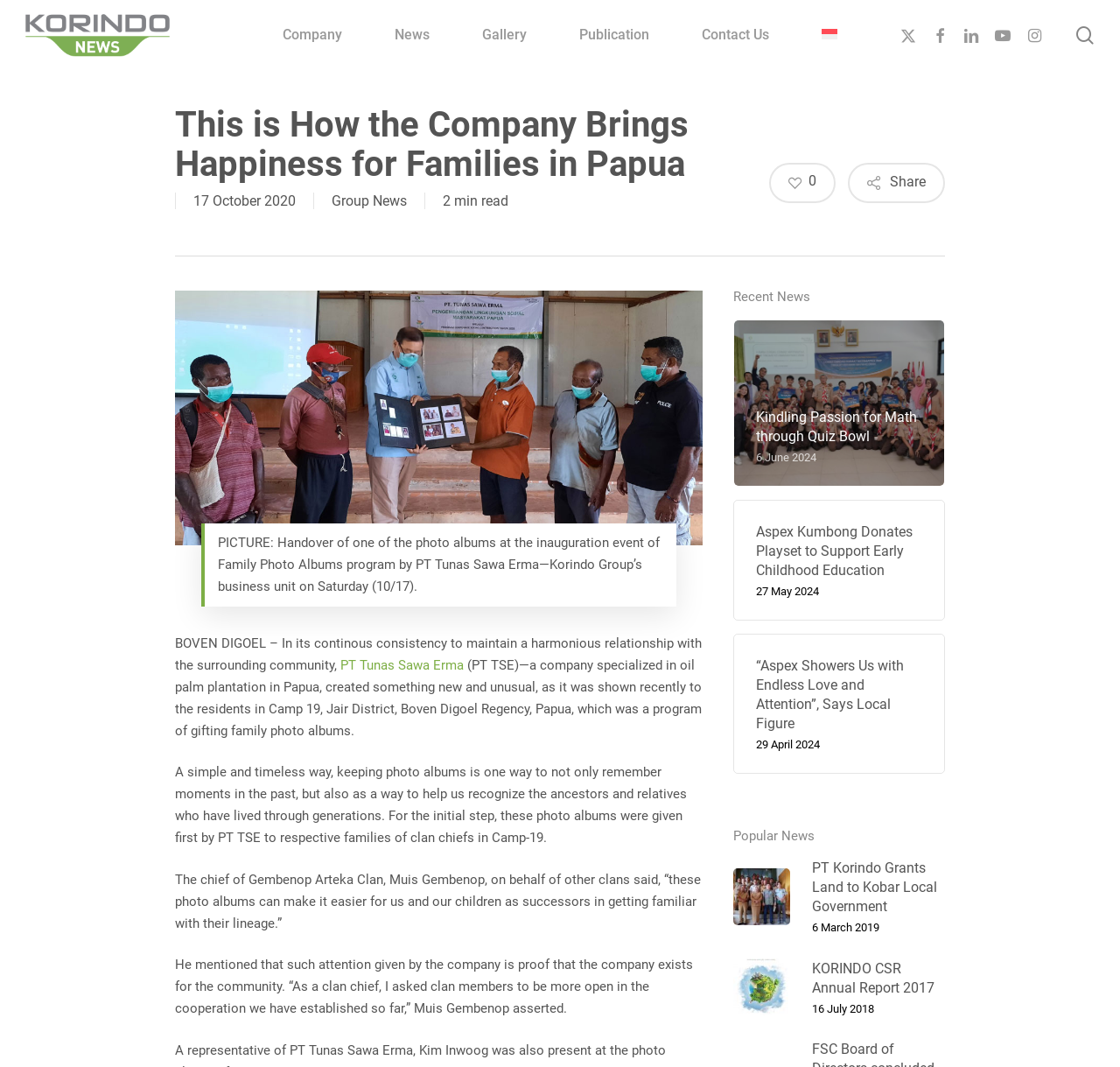Can you find the bounding box coordinates for the element that needs to be clicked to execute this instruction: "View the recent news"? The coordinates should be given as four float numbers between 0 and 1, i.e., [left, top, right, bottom].

[0.655, 0.269, 0.844, 0.287]